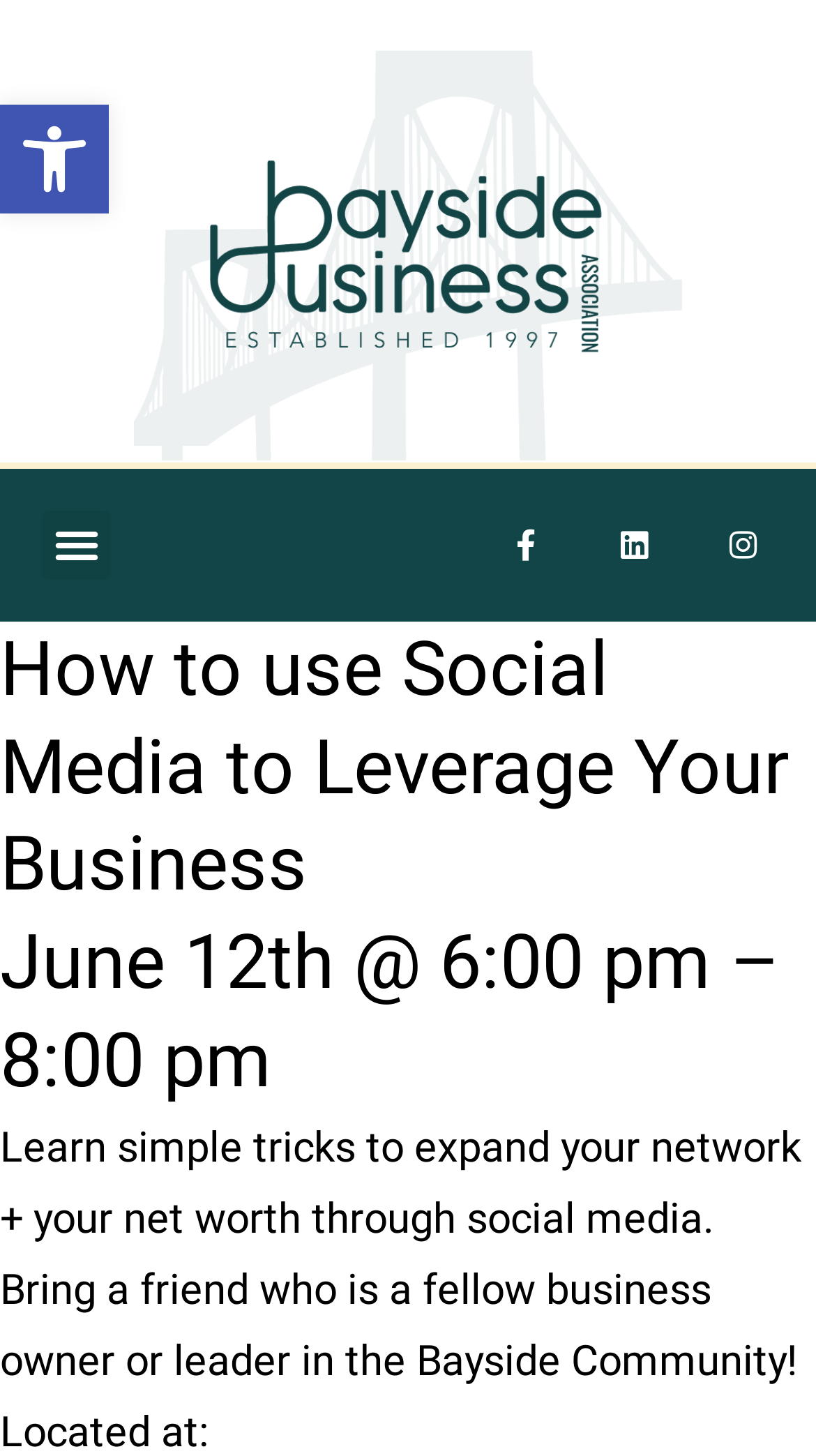Answer the question below with a single word or a brief phrase: 
What social media platforms are mentioned?

Facebook, Linkedin, Instagram